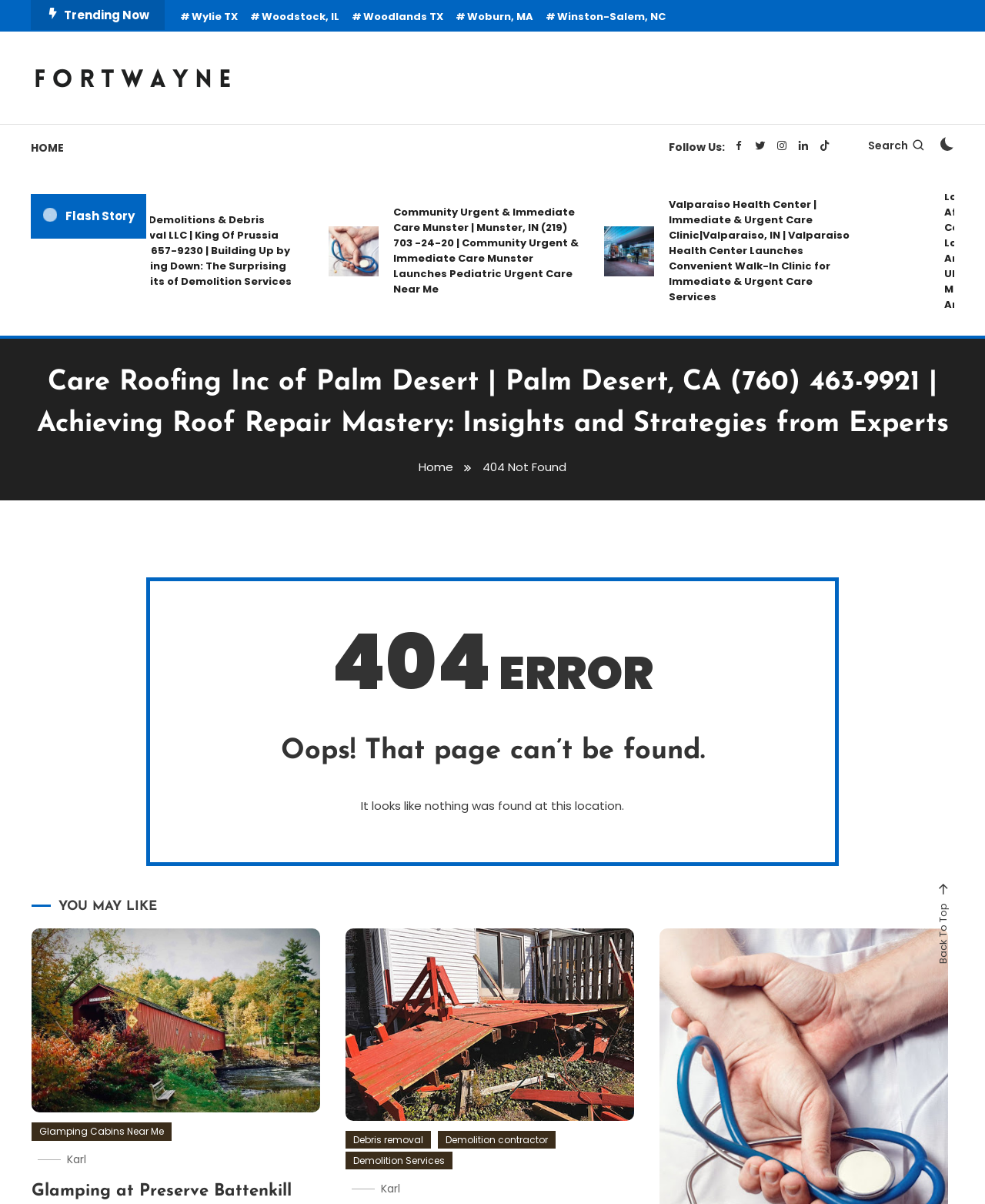Provide the bounding box coordinates of the area you need to click to execute the following instruction: "Click on trending now".

[0.065, 0.006, 0.152, 0.019]